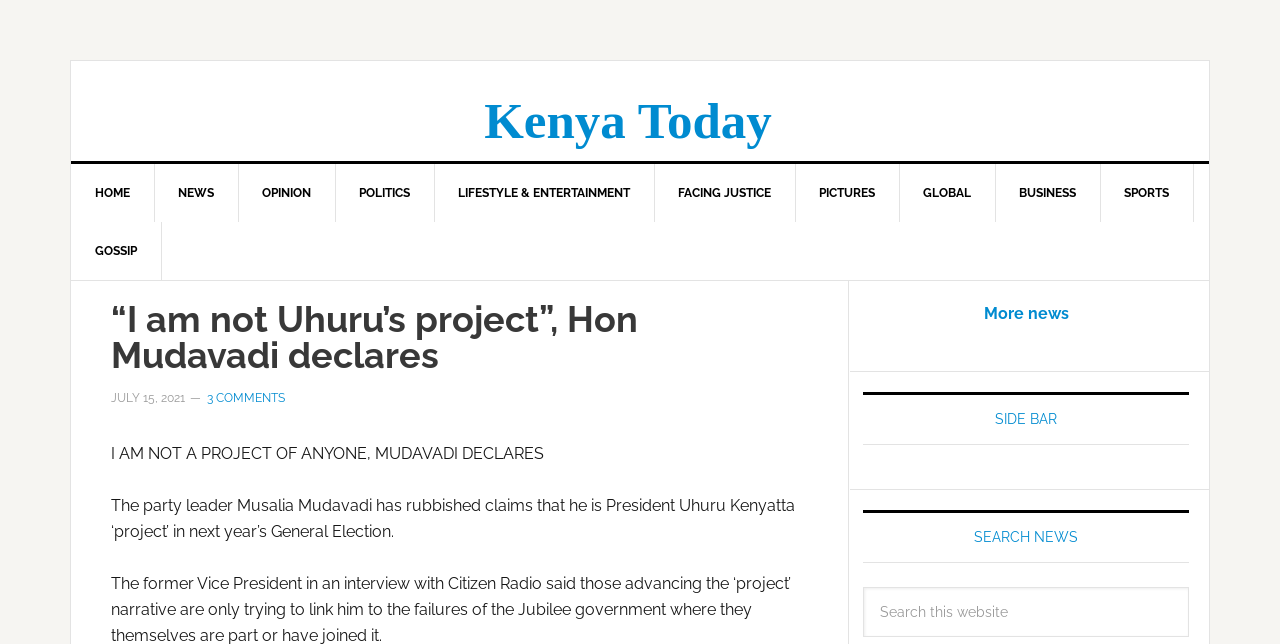Extract the bounding box coordinates for the UI element described as: "Facing Justice".

[0.511, 0.255, 0.622, 0.345]